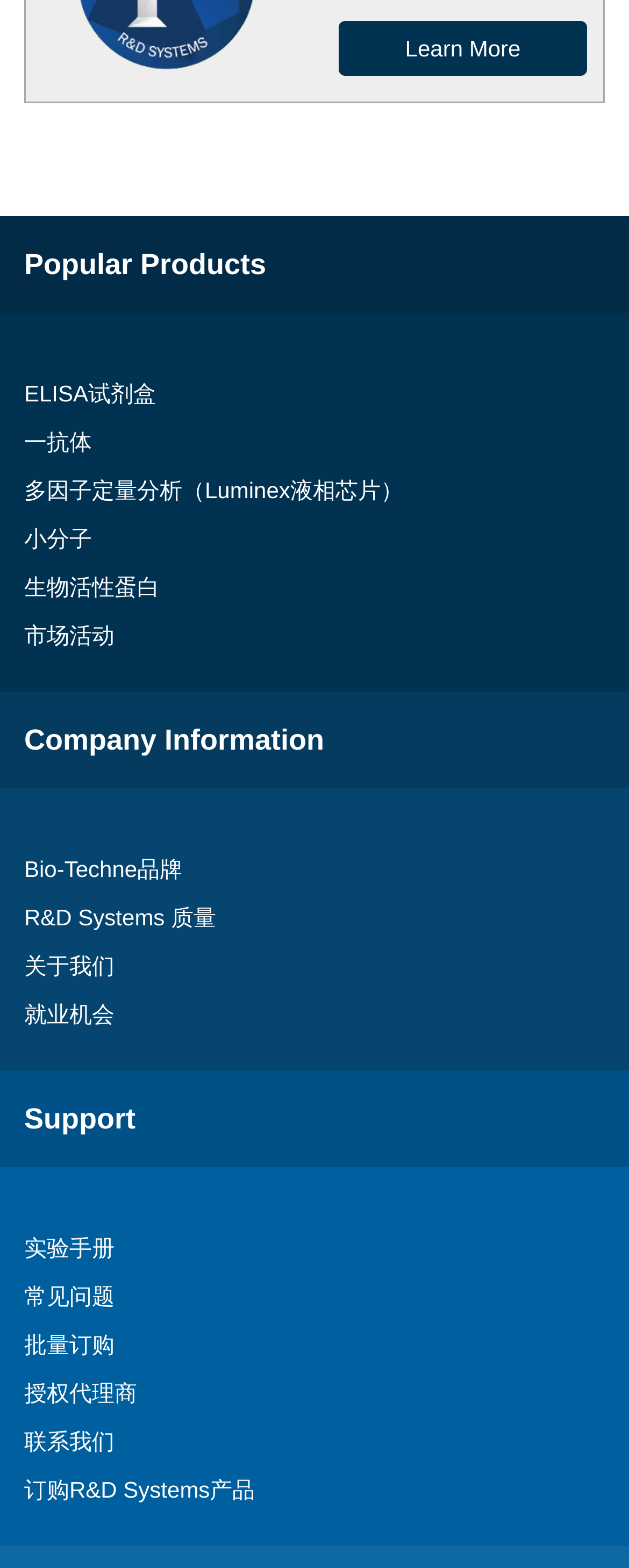Highlight the bounding box coordinates of the region I should click on to meet the following instruction: "Contact the company".

[0.038, 0.904, 0.962, 0.935]